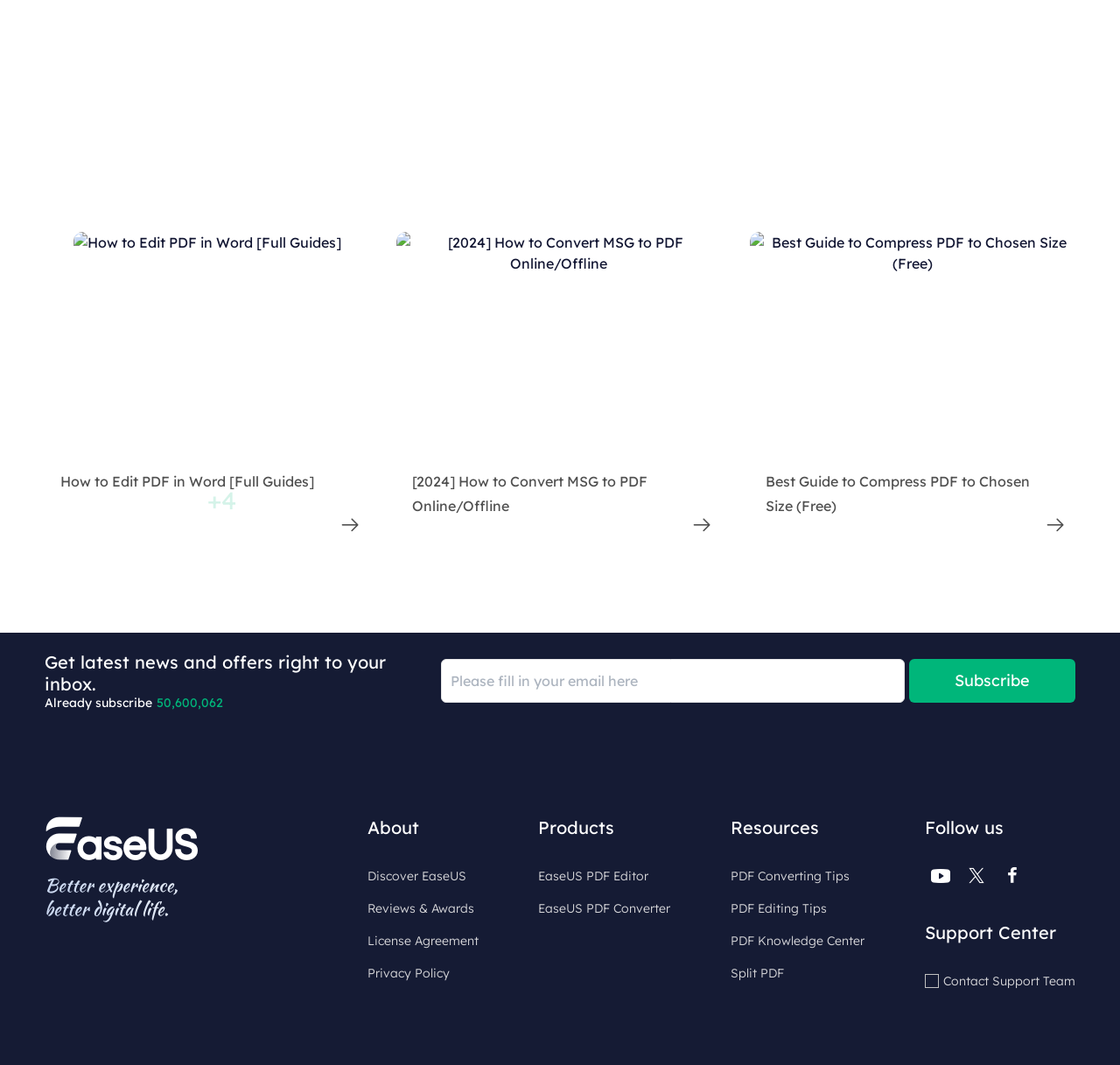Determine the bounding box coordinates of the area to click in order to meet this instruction: "Subscribe to the newsletter".

[0.394, 0.619, 0.808, 0.66]